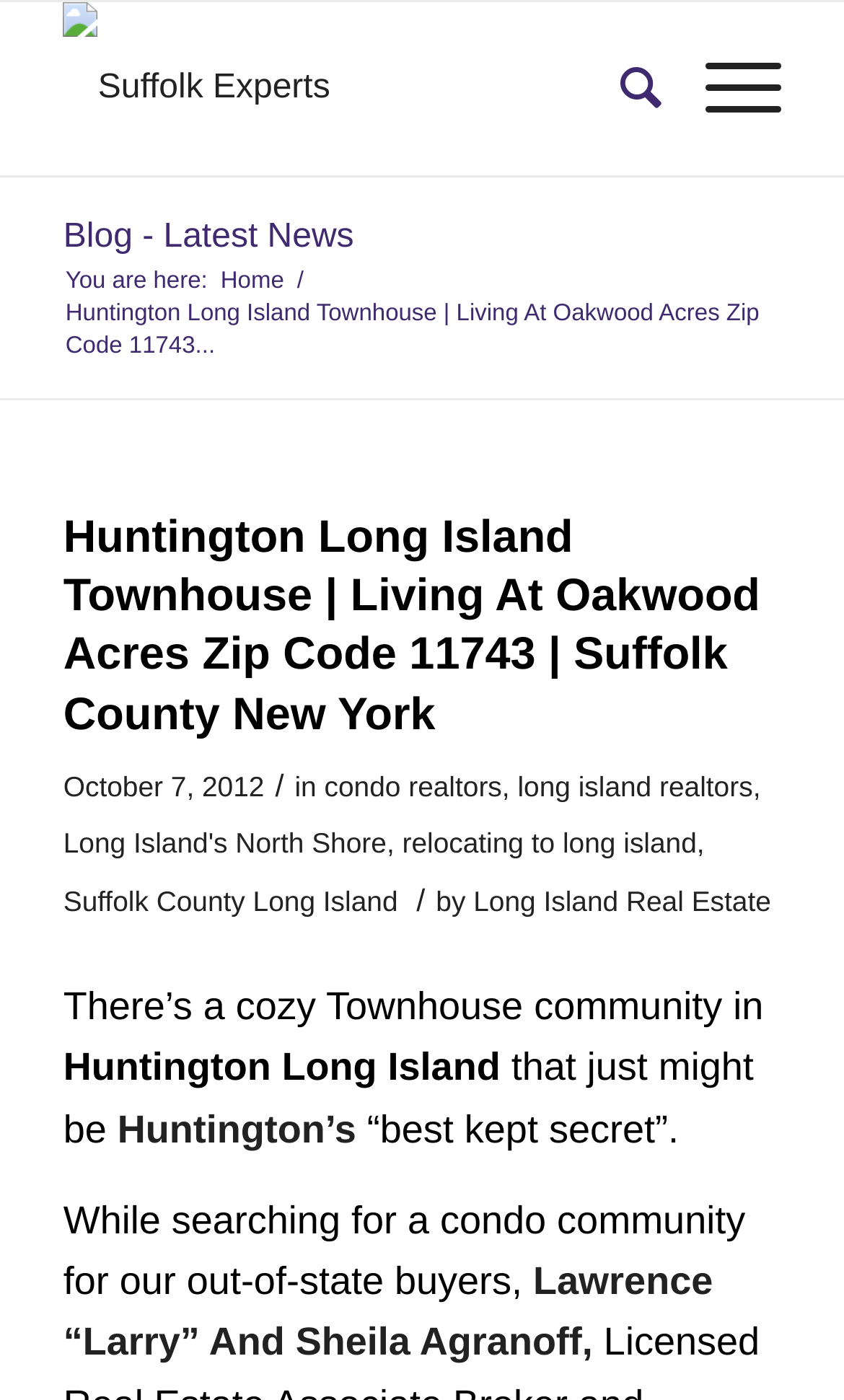What is the date of the article?
From the details in the image, answer the question comprehensively.

The date of the article can be found in the header section of the webpage, which mentions 'October 7, 2012' as the date of the article.